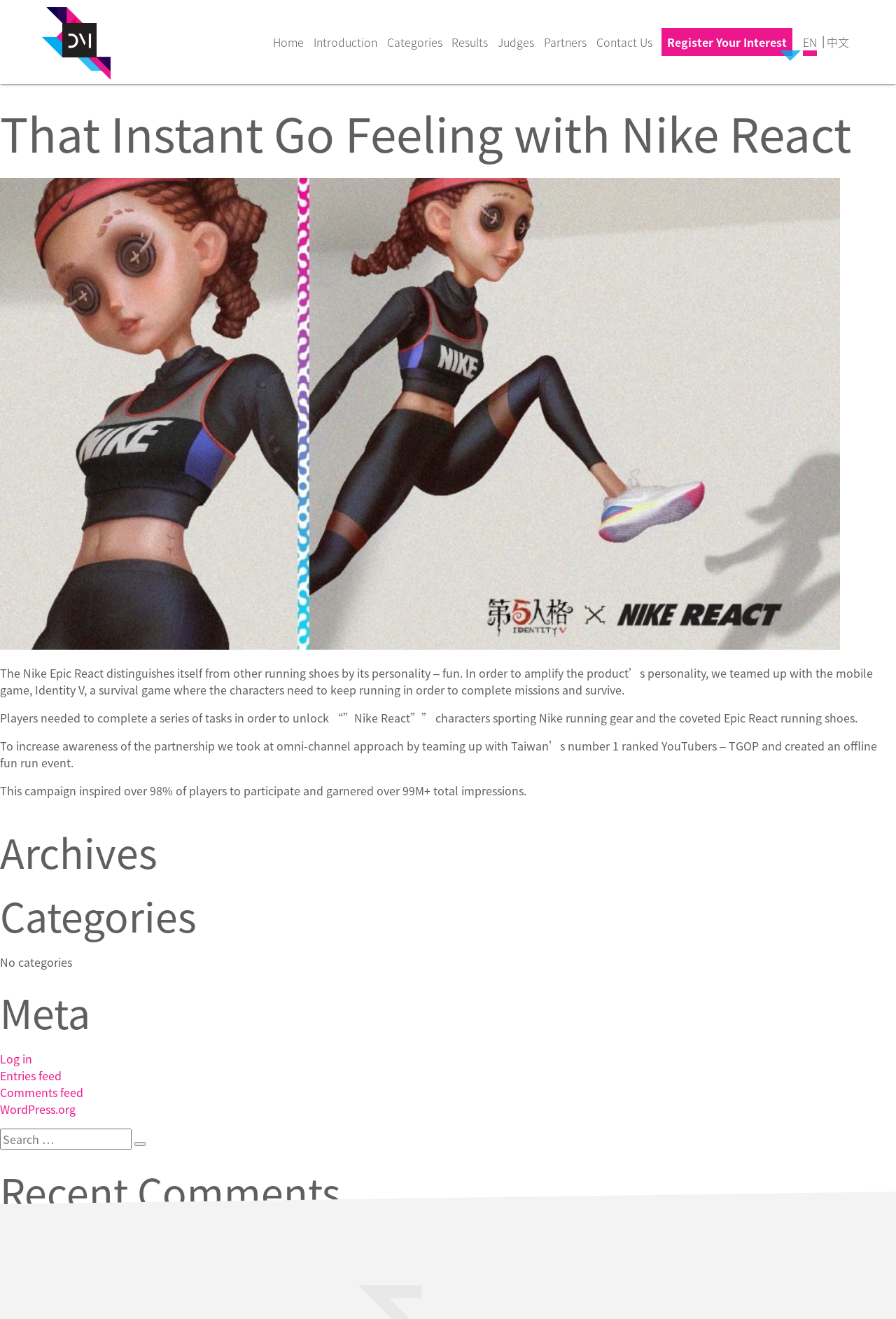What is the percentage of players who participated in the campaign?
Use the image to answer the question with a single word or phrase.

over 98%